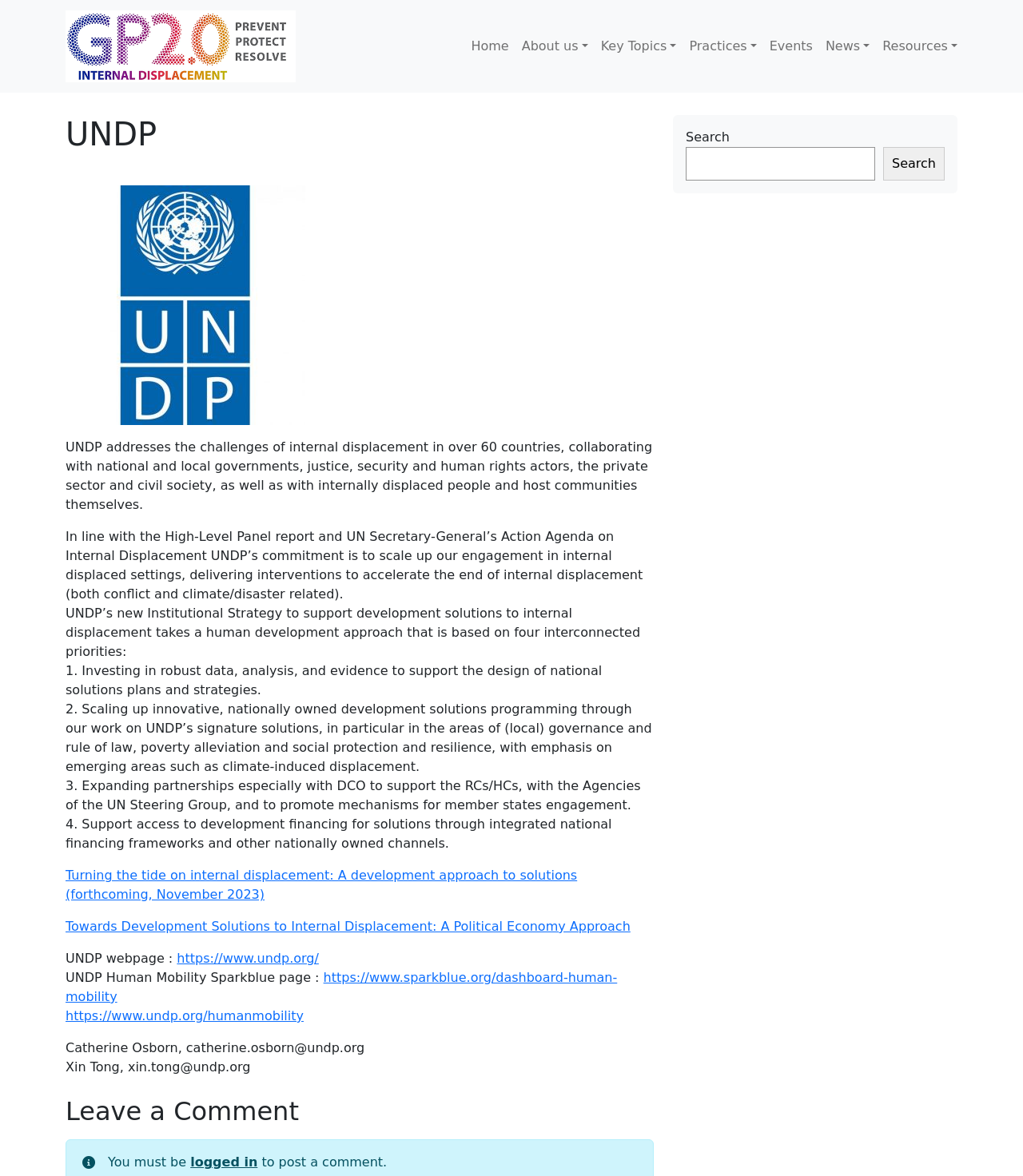What is the purpose of the 'Search' box?
Please respond to the question with a detailed and informative answer.

The 'Search' box is located in the sidebar and is intended for users to search the website for specific content or information.